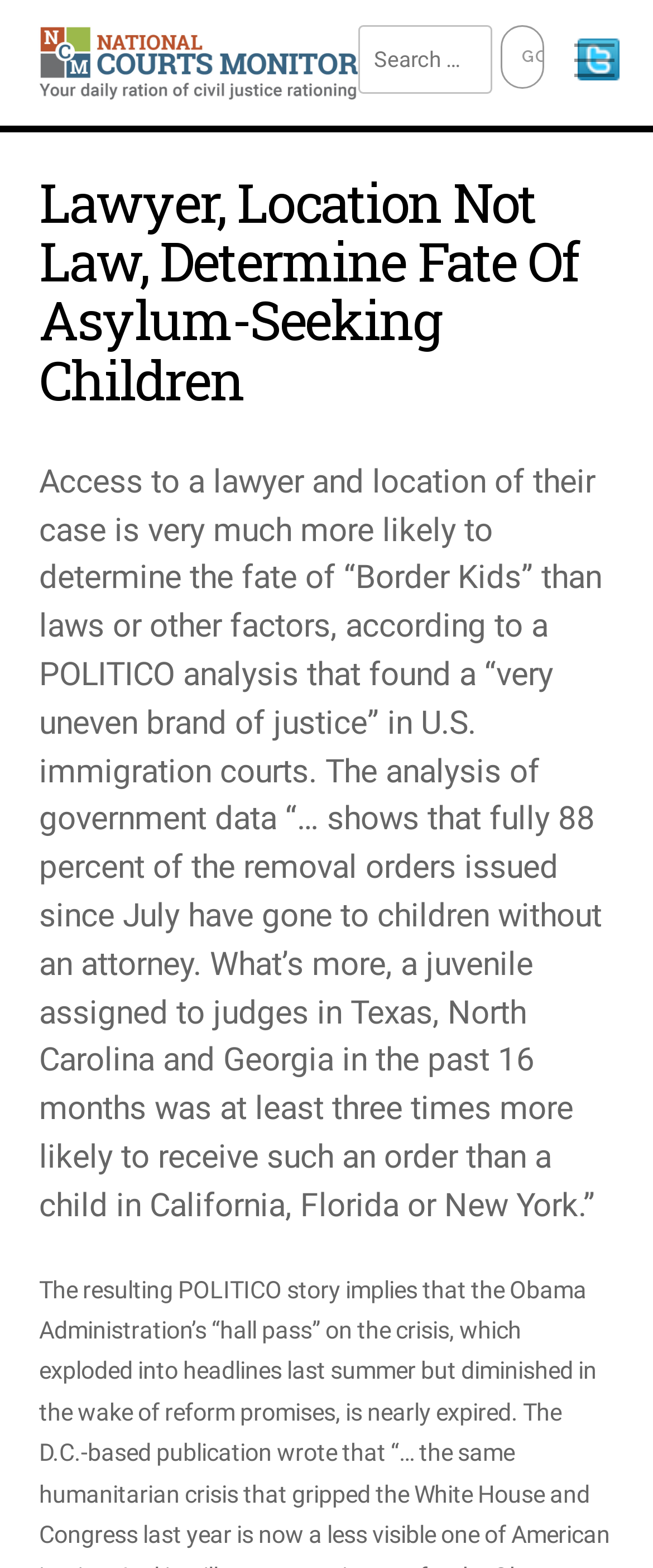What percentage of removal orders were issued to children without an attorney?
Can you provide a detailed and comprehensive answer to the question?

According to the text, 'fully 88 percent of the removal orders issued since July have gone to children without an attorney.' This information is provided in the paragraph that discusses the POLITICO analysis of government data.